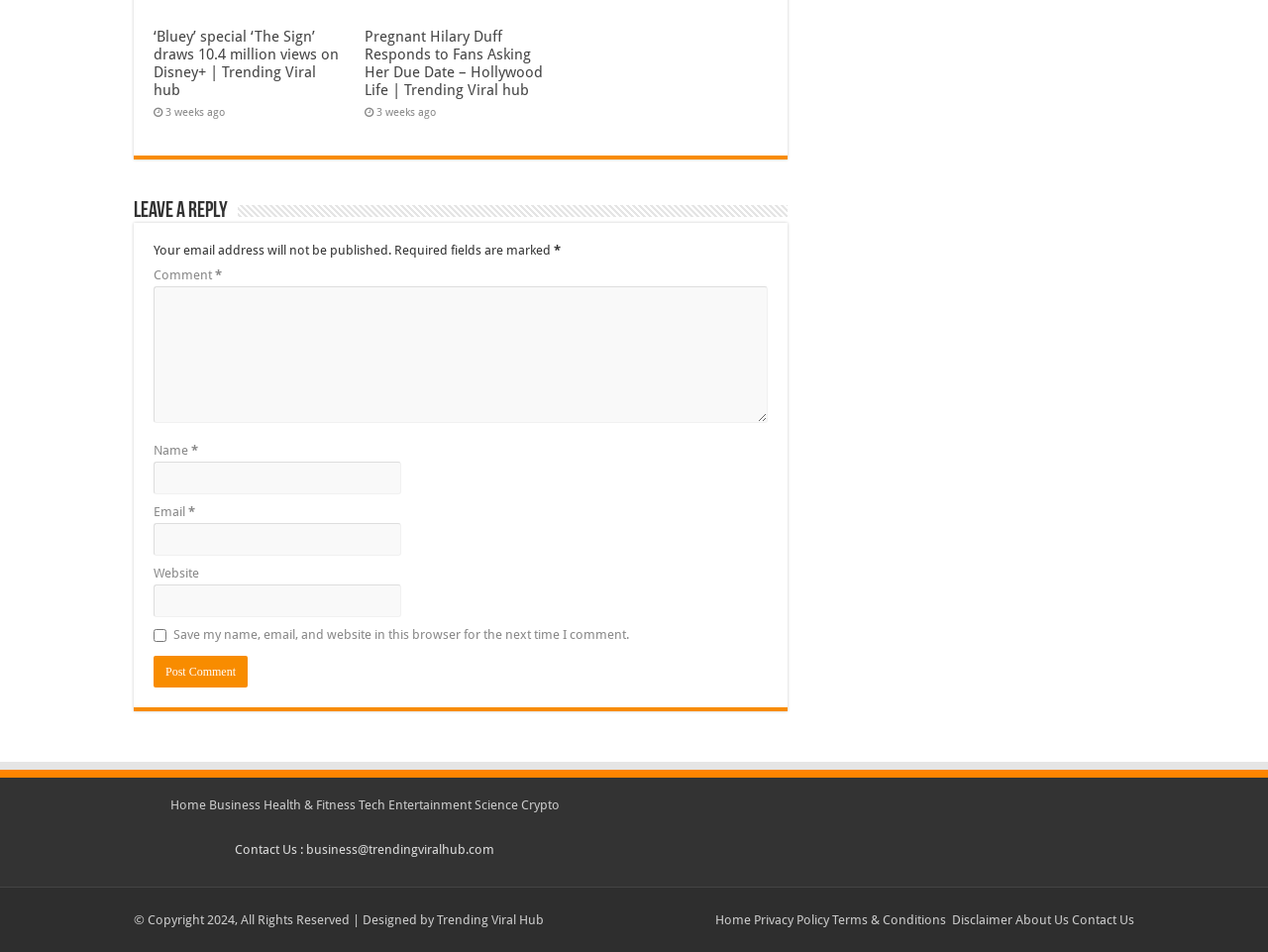Give a short answer using one word or phrase for the question:
How can users contact the webpage owner?

business@trendingviralhub.com